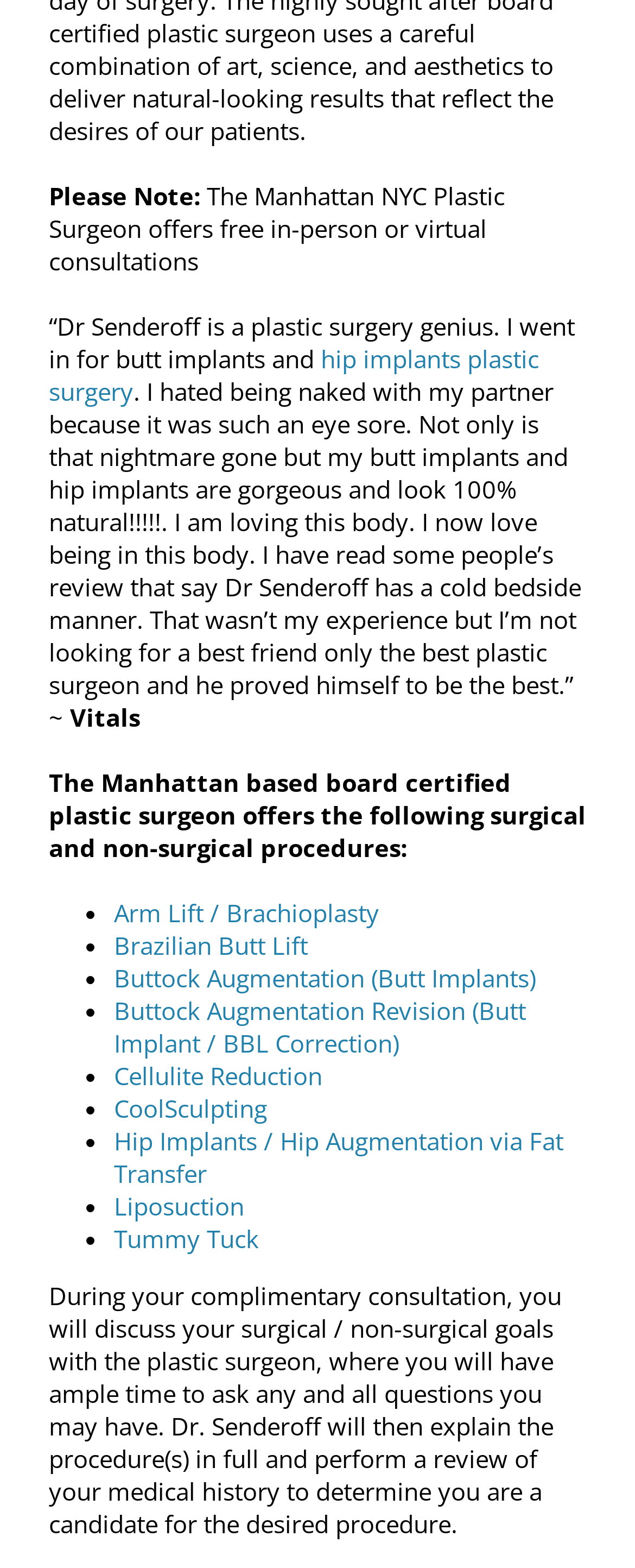What is the purpose of the complimentary consultation?
Answer the question in as much detail as possible.

During the complimentary consultation, patients will discuss their surgical or non-surgical goals with Dr. Senderoff, ask questions, and have their medical history reviewed to determine if they are a candidate for the desired procedure.